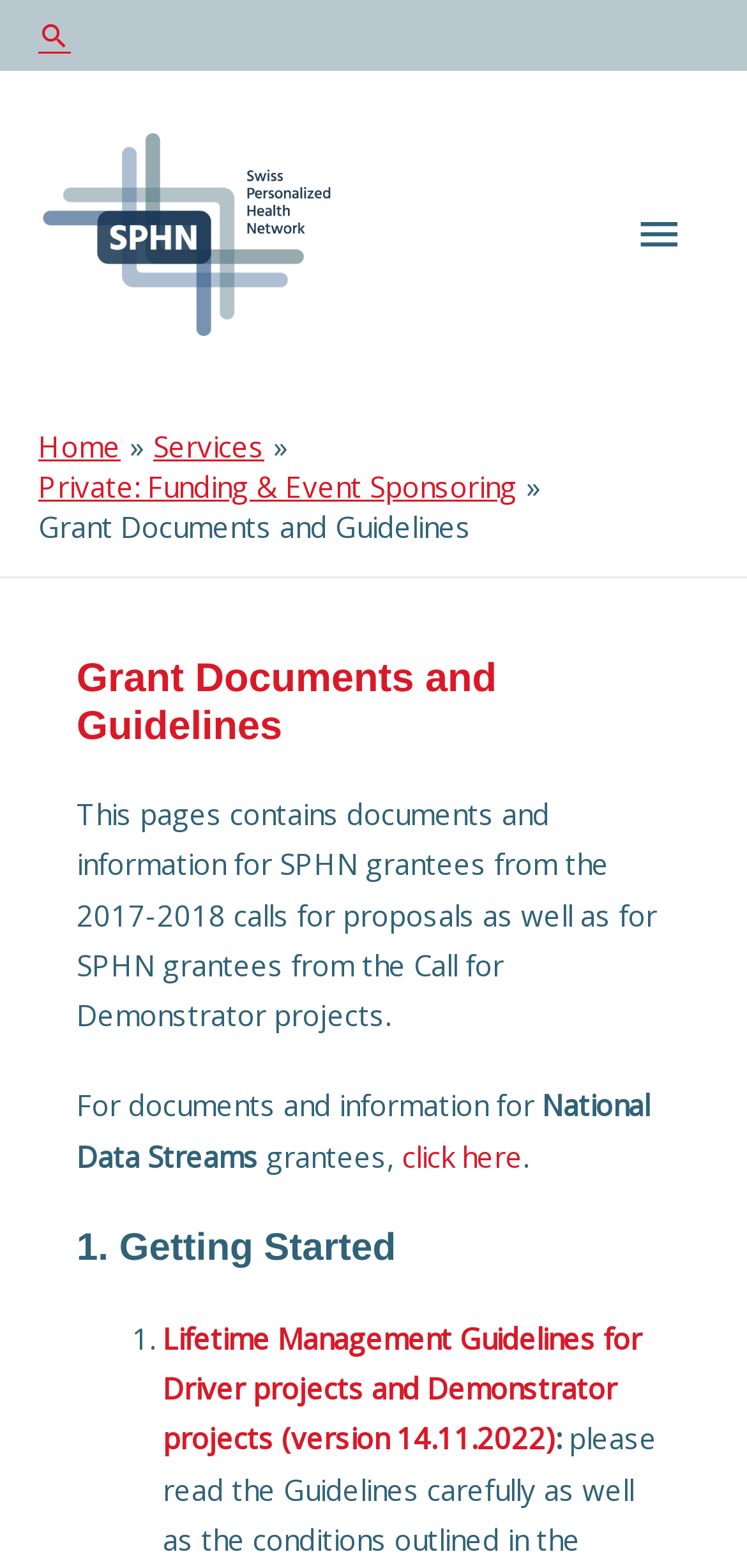Give a short answer using one word or phrase for the question:
What is the version of the 'Lifetime Management Guidelines' document?

14.11.2022